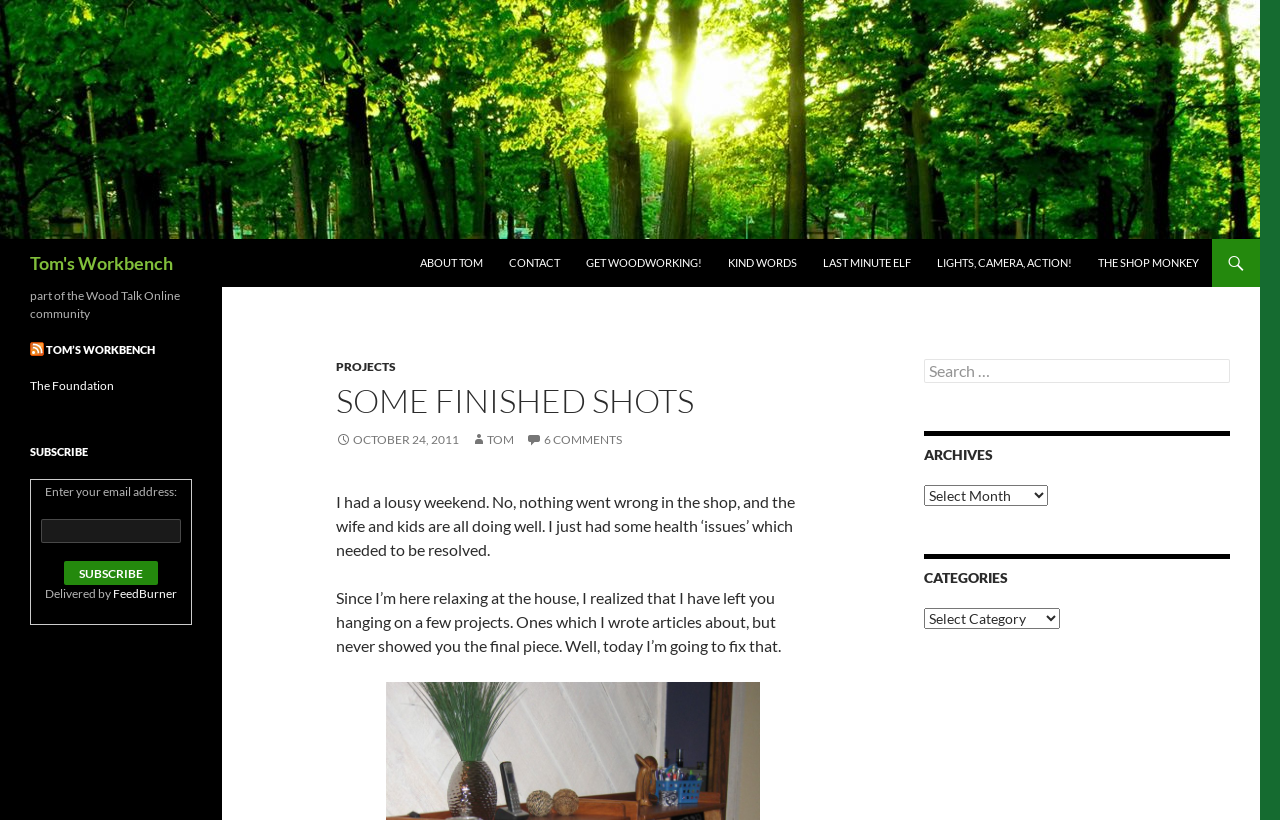What is the name of the website?
Look at the image and answer the question with a single word or phrase.

Tom's Workbench